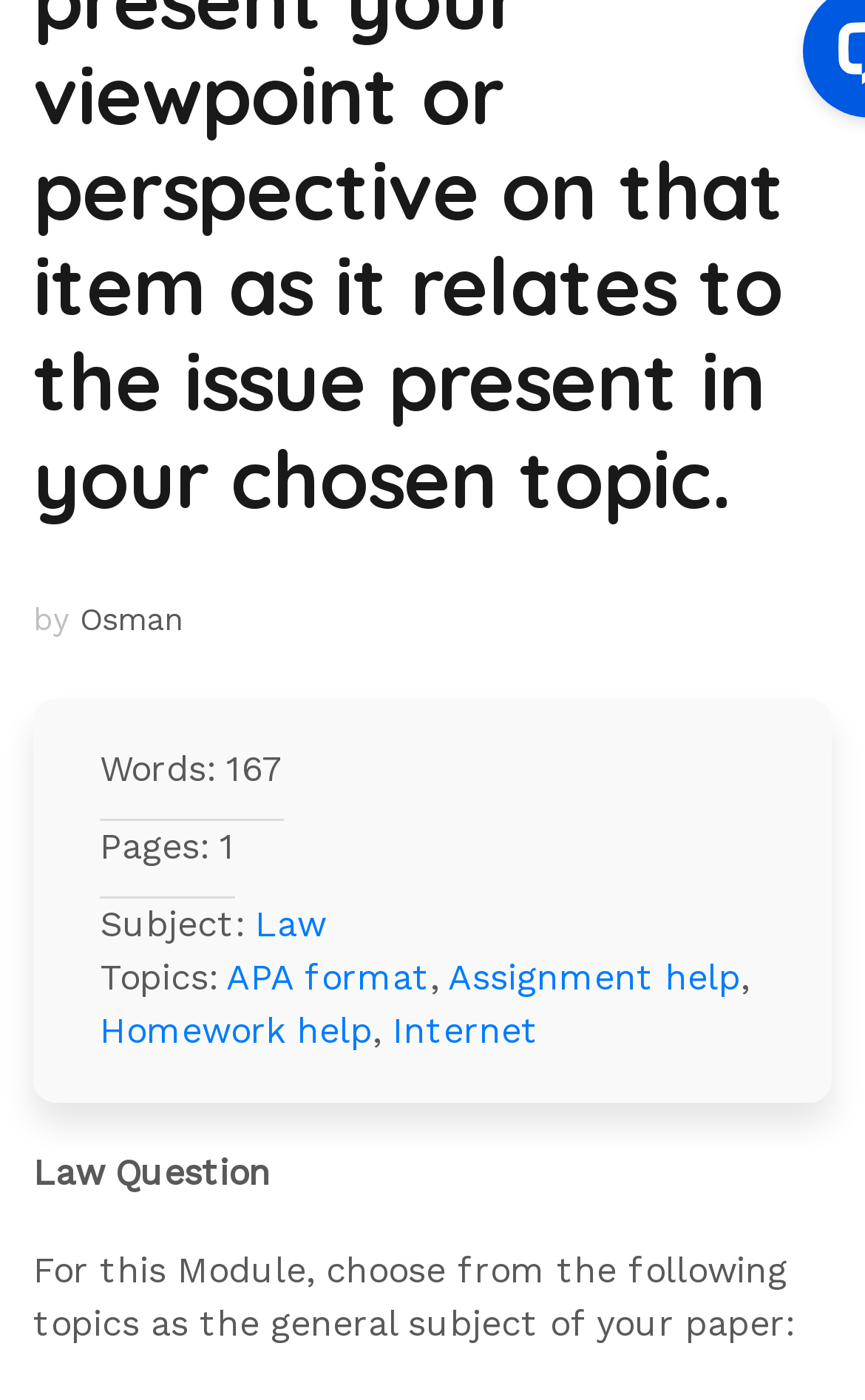Who is the author of the content?
Refer to the image and offer an in-depth and detailed answer to the question.

The author's name is mentioned in the top section of the webpage, where it says 'by Osman'.